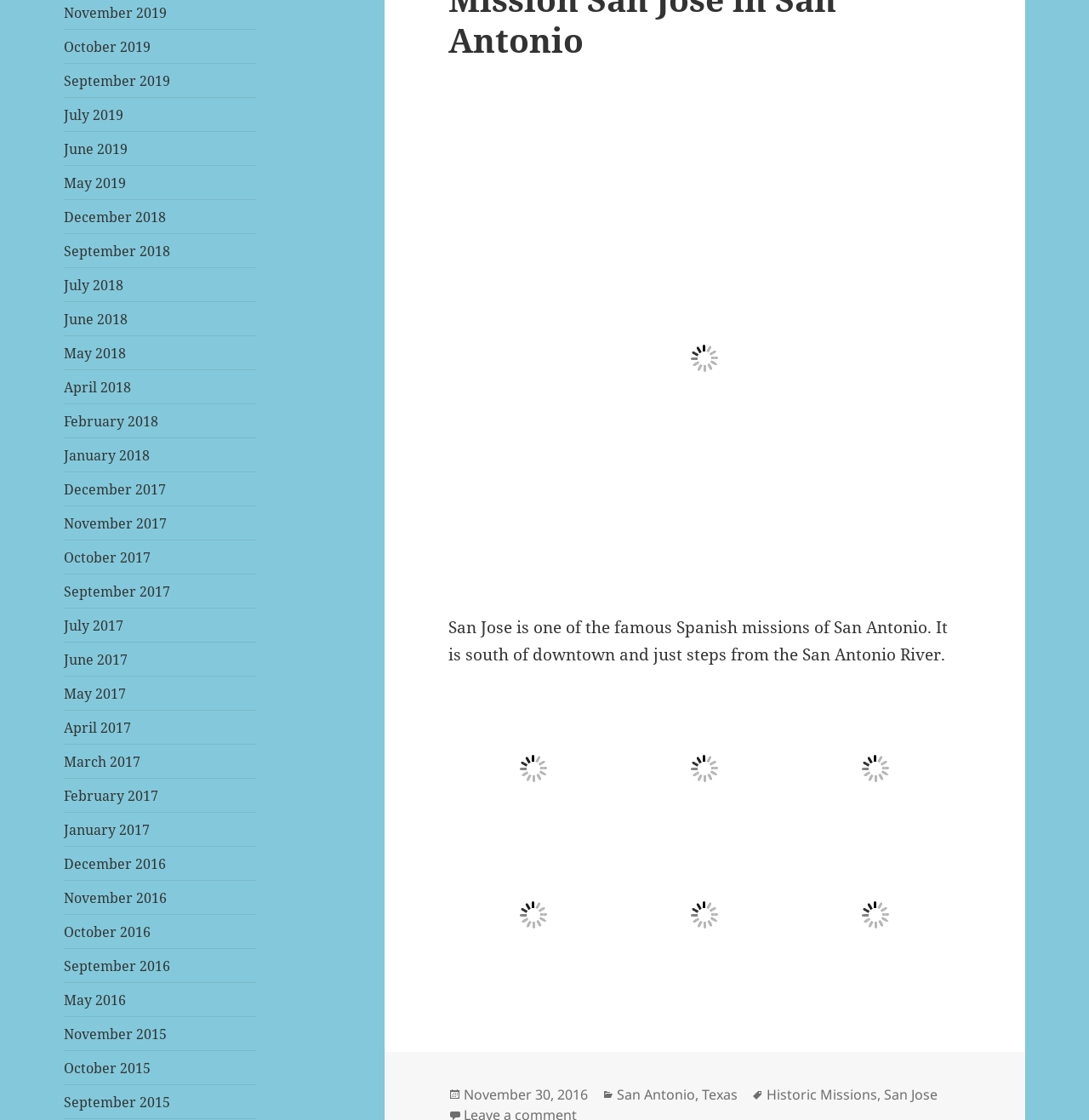Determine the bounding box coordinates of the region that needs to be clicked to achieve the task: "Explore Historic Missions".

[0.704, 0.968, 0.805, 0.986]